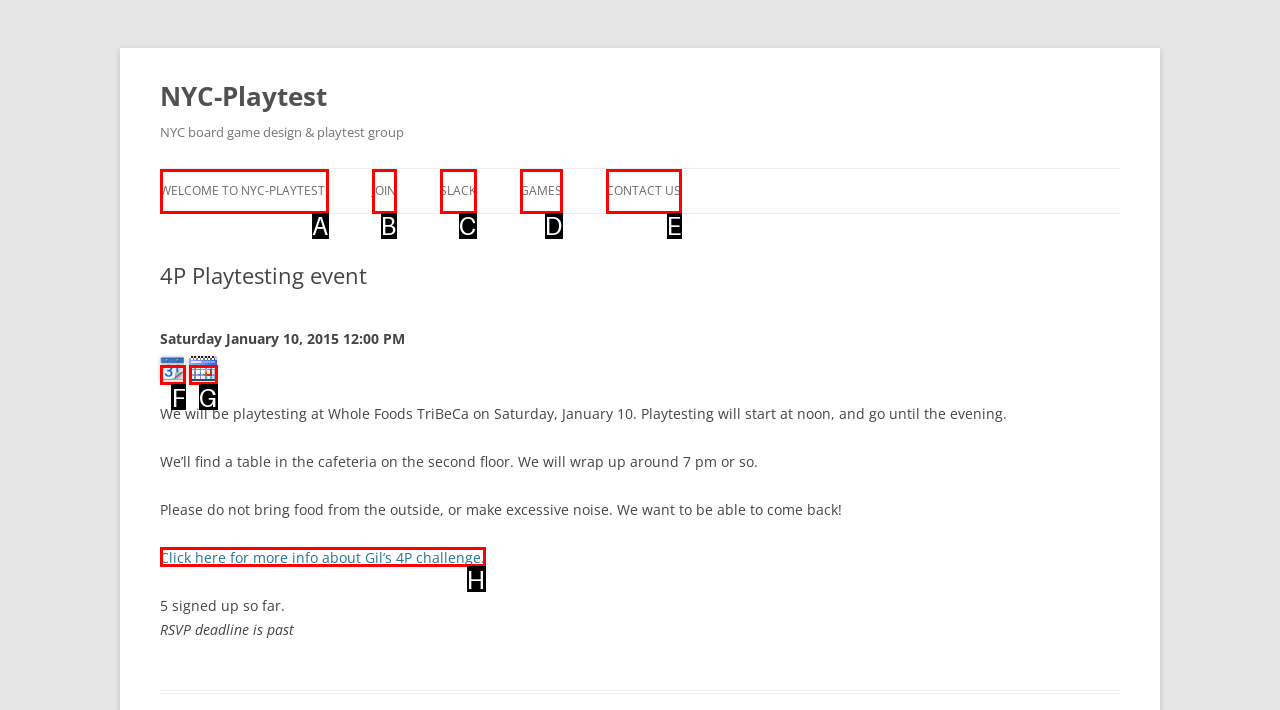Determine the letter of the UI element that will complete the task: Add to Google Calendar
Reply with the corresponding letter.

F